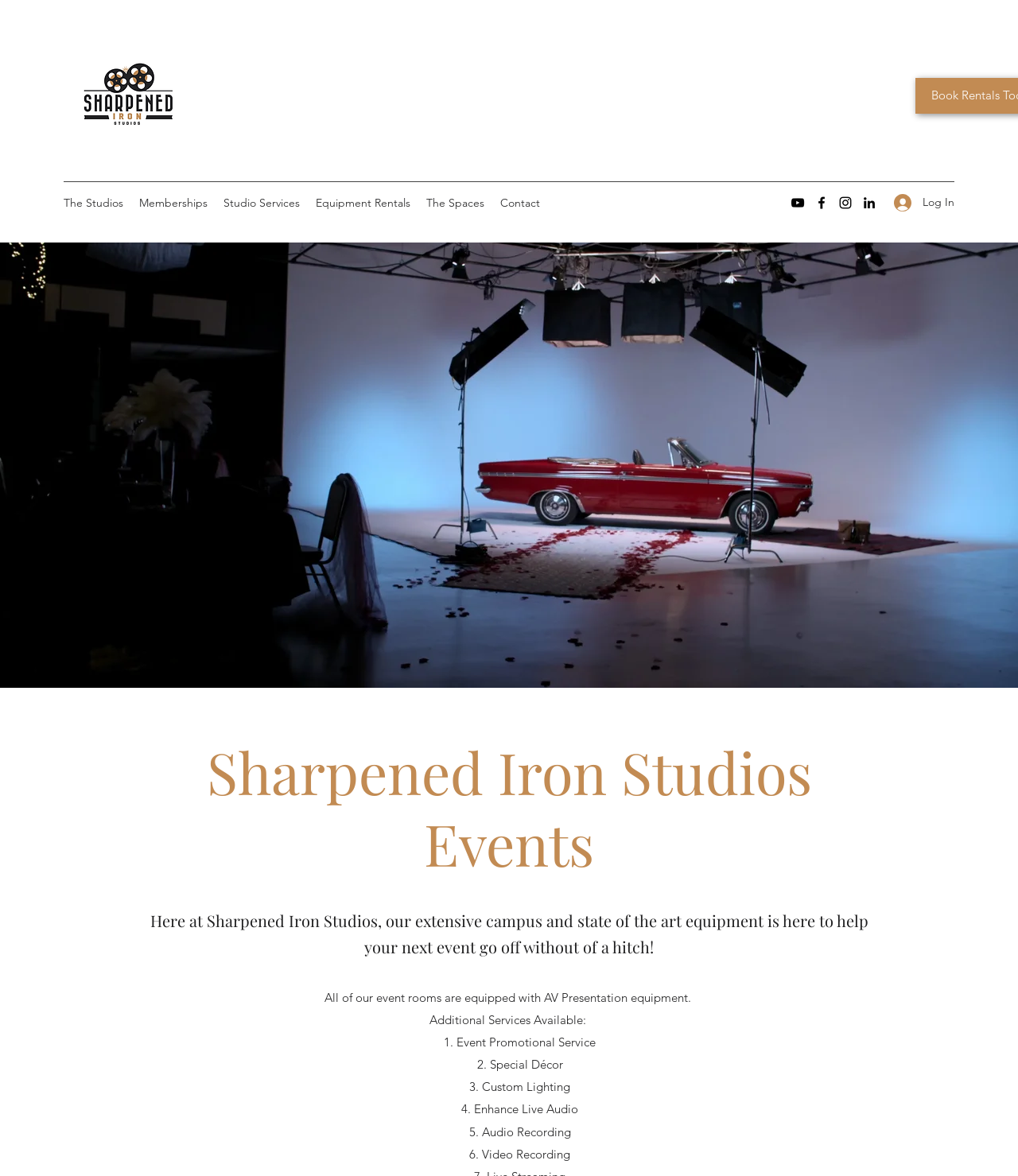Show me the bounding box coordinates of the clickable region to achieve the task as per the instruction: "Explore The Spaces".

[0.411, 0.162, 0.484, 0.183]